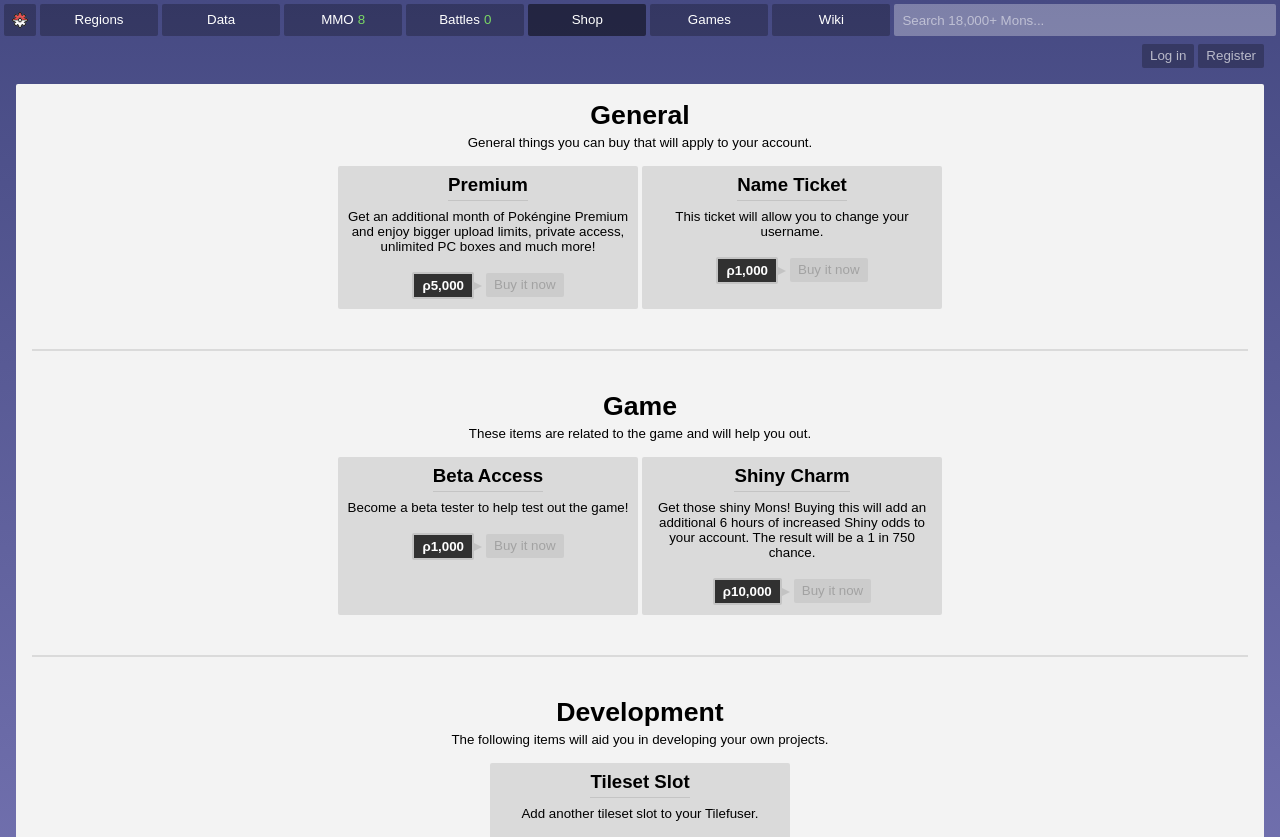Pinpoint the bounding box coordinates of the clickable area needed to execute the instruction: "Buy Pokéngine Premium". The coordinates should be specified as four float numbers between 0 and 1, i.e., [left, top, right, bottom].

[0.38, 0.326, 0.44, 0.355]